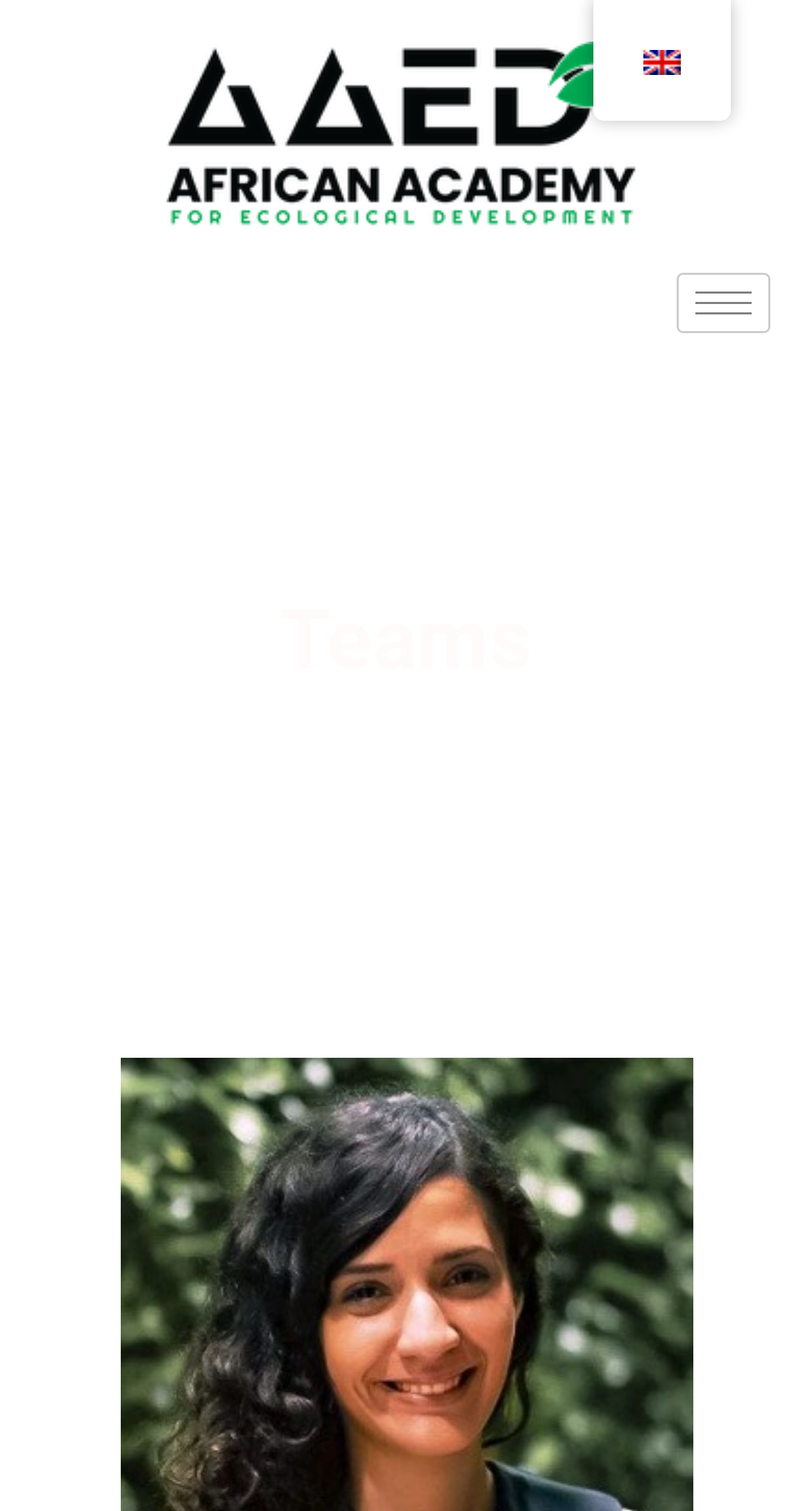Given the description "parent_node: Home aria-label="hamburger-icon"", determine the bounding box of the corresponding UI element.

[0.833, 0.181, 0.949, 0.22]